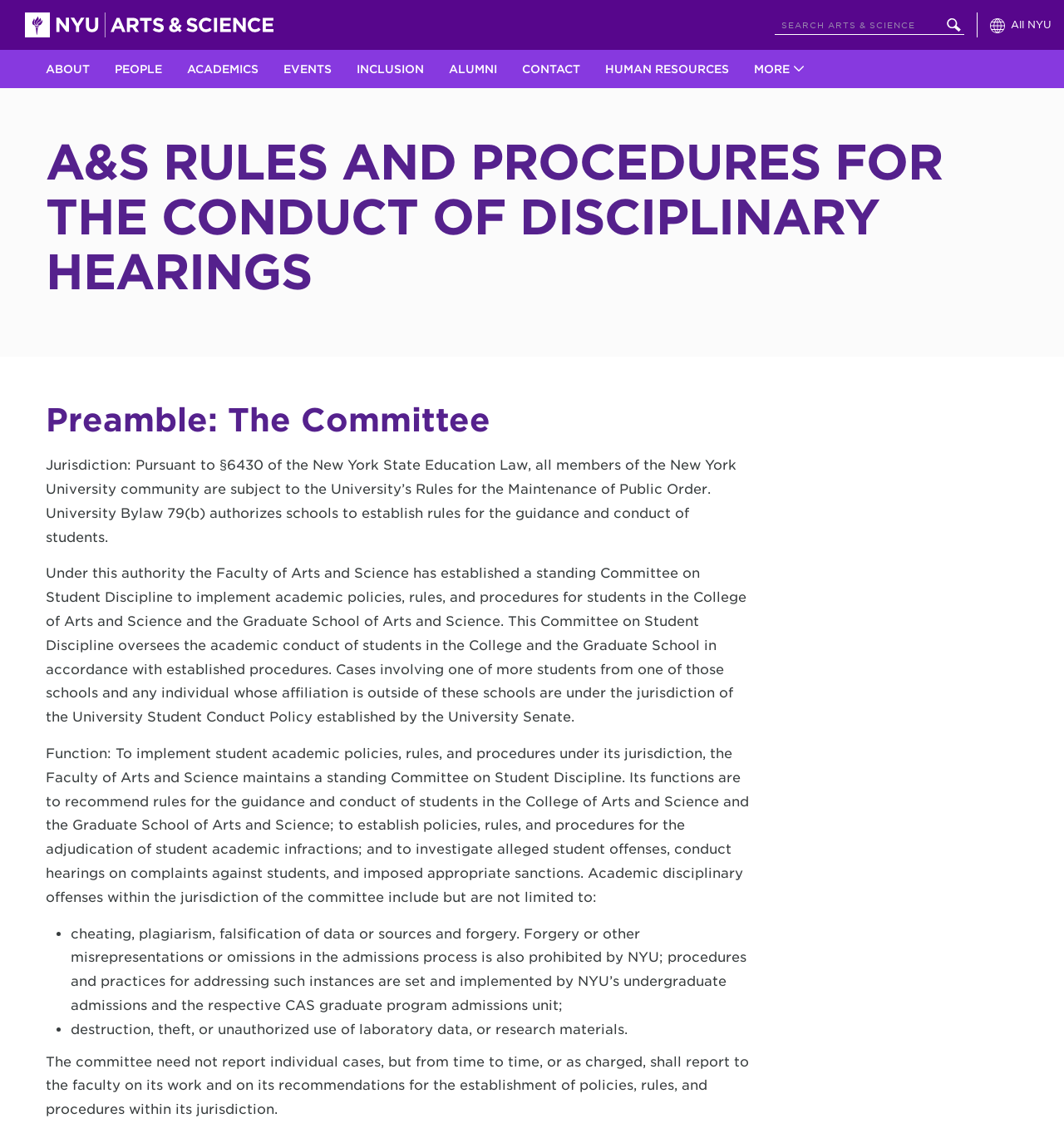What is the function of the Committee on Student Discipline?
Please respond to the question thoroughly and include all relevant details.

The function of the Committee on Student Discipline is to recommend rules for the guidance and conduct of students in the College of Arts and Science and the Graduate School of Arts and Science, and to establish policies, rules, and procedures for the adjudication of student academic infractions, as stated in the webpage content.